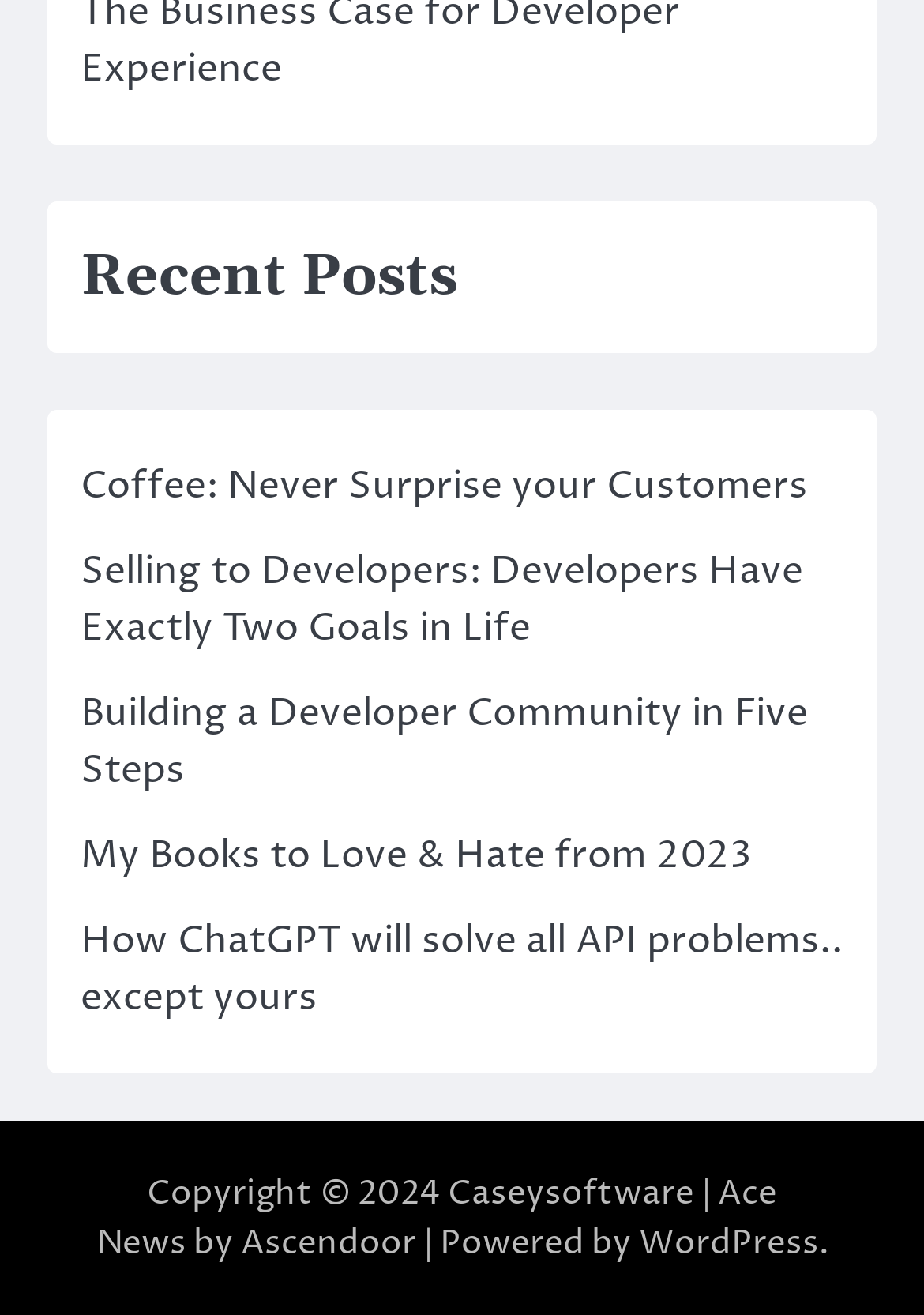Identify the bounding box coordinates of the specific part of the webpage to click to complete this instruction: "visit Caseysoftware".

[0.485, 0.891, 0.751, 0.925]